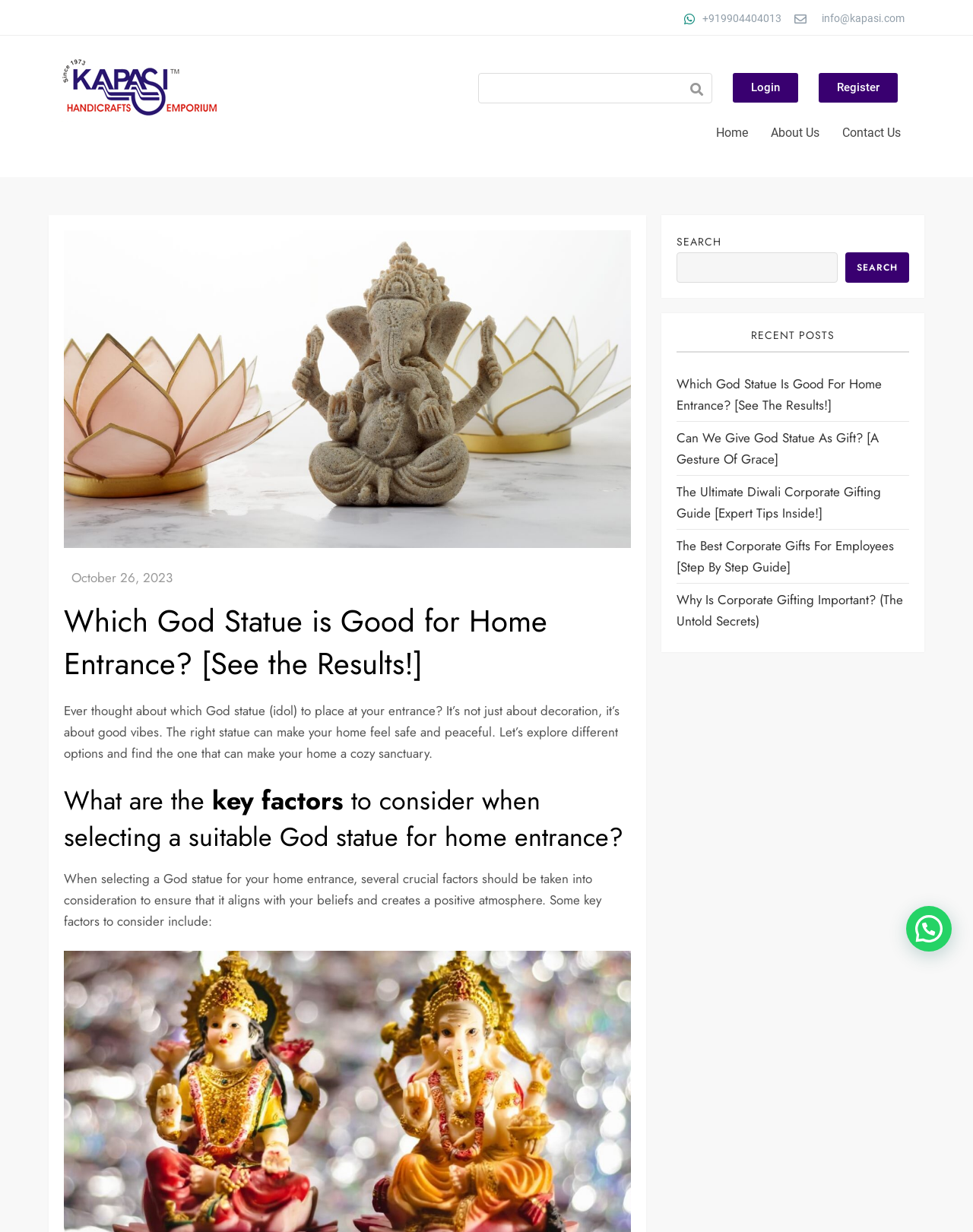Give a detailed overview of the webpage's appearance and contents.

This webpage is about exploring different God statue options for a home entrance. At the top, there is a navigation bar with links to "Home", "About Us", and "Contact Us". Below the navigation bar, there is a large image related to God statues for home entrances. 

To the left of the image, there is a heading that reads "Which God Statue is Good for Home Entrance? [See the Results!]" followed by a paragraph of text that discusses the importance of choosing the right God statue for a home entrance. The text explains that the right statue can create a peaceful and safe atmosphere in the home.

Below the paragraph, there is a heading that asks "What are the key factors to consider when selecting a suitable God statue for home entrance?" followed by another paragraph of text that lists some crucial factors to consider when making a selection.

On the right side of the page, there is a search bar with a "Search" button. Below the search bar, there is a section titled "RECENT POSTS" that lists five links to recent articles, including the current article, "Which God Statue Is Good For Home Entrance? [See The Results!]", and four other articles related to corporate gifting and God statues.

At the top right corner of the page, there are links to "Login" and "Register", as well as a button with a search icon. Above these links, there is a logo of "Kapasi" with a link to the website's homepage.